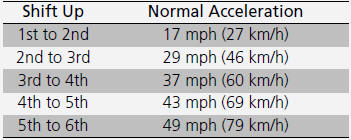How many gear shifts are specified in the table?
Please answer the question as detailed as possible based on the image.

The table provides recommended shift-up points for 5 gear shifts: 1st to 2nd, 2nd to 3rd, 3rd to 4th, 4th to 5th, and 5th to 6th.